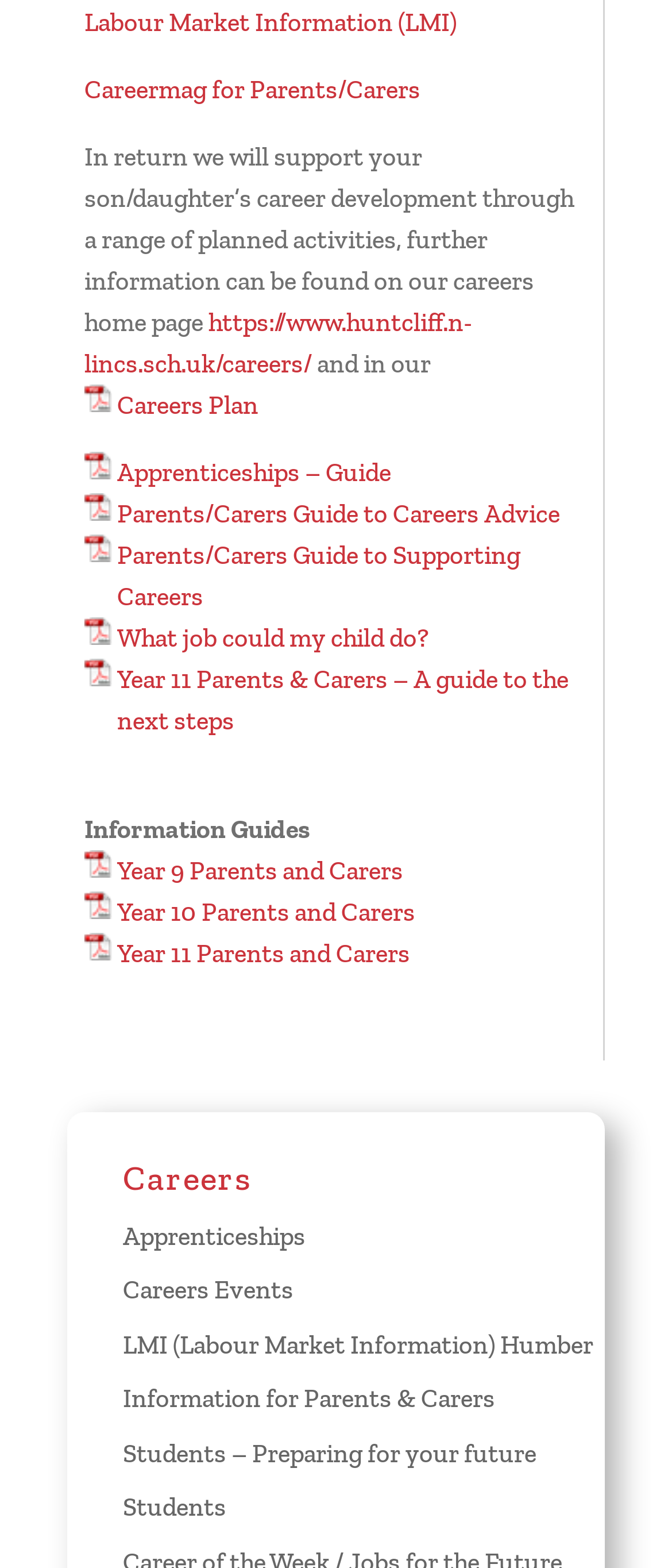Identify the bounding box coordinates for the UI element described as: "Labour Market Information (LMI)". The coordinates should be provided as four floats between 0 and 1: [left, top, right, bottom].

[0.126, 0.004, 0.679, 0.024]